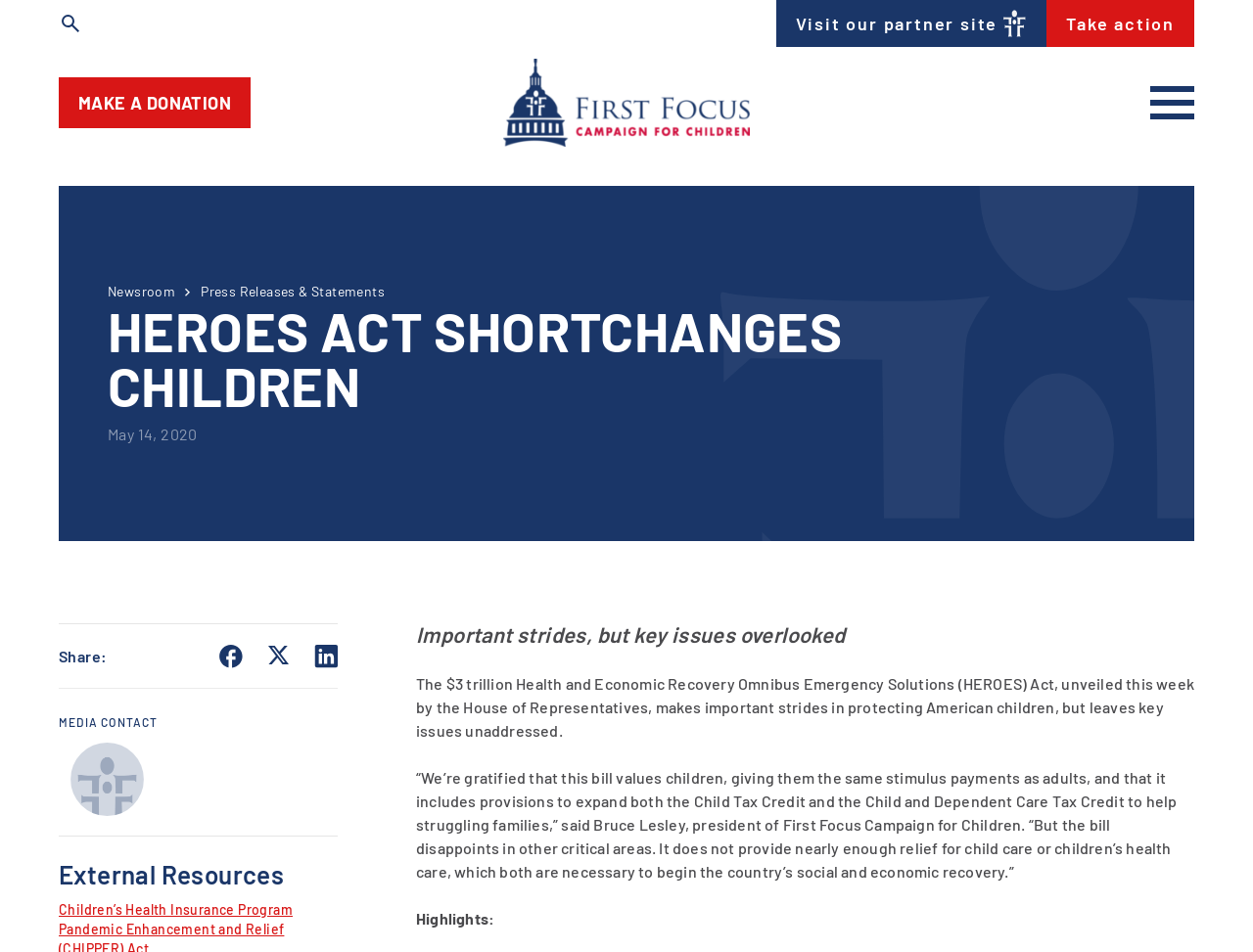Give a short answer to this question using one word or a phrase:
What is the name of the president of First Focus Campaign for Children?

Bruce Lesley